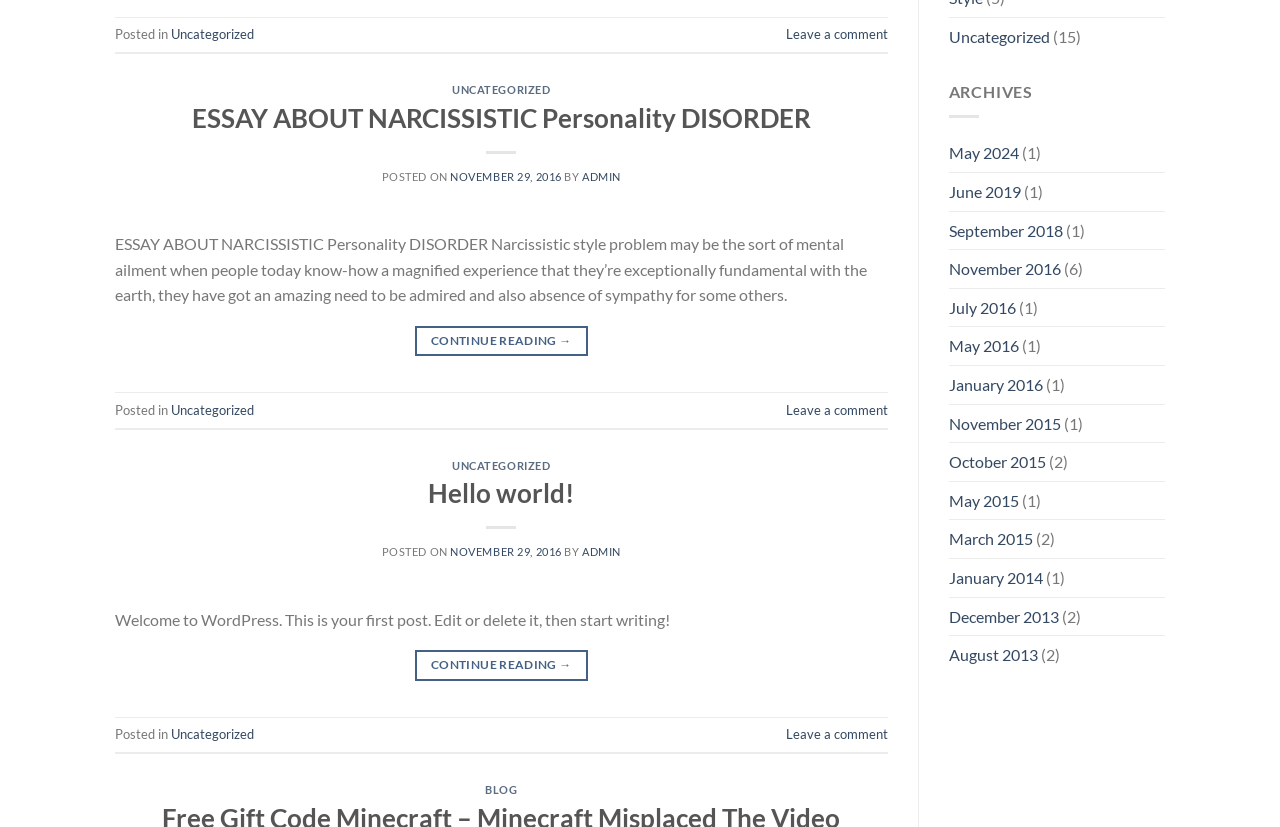Pinpoint the bounding box coordinates of the element to be clicked to execute the instruction: "Read the essay about Narcissistic Personality Disorder".

[0.09, 0.283, 0.677, 0.368]